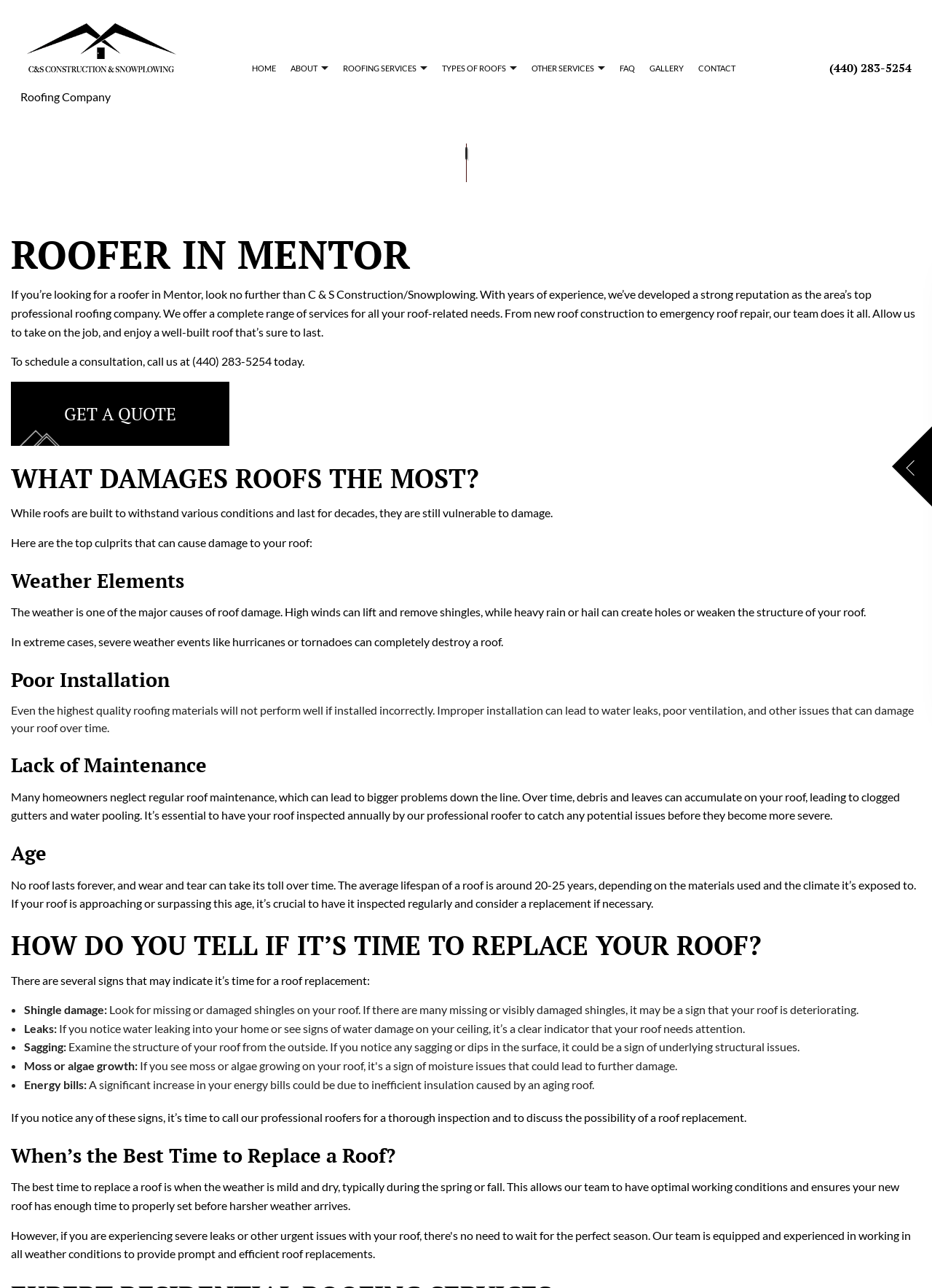What is the company name of the roofer?
Please look at the screenshot and answer using one word or phrase.

C & S Construction/Snowplowing